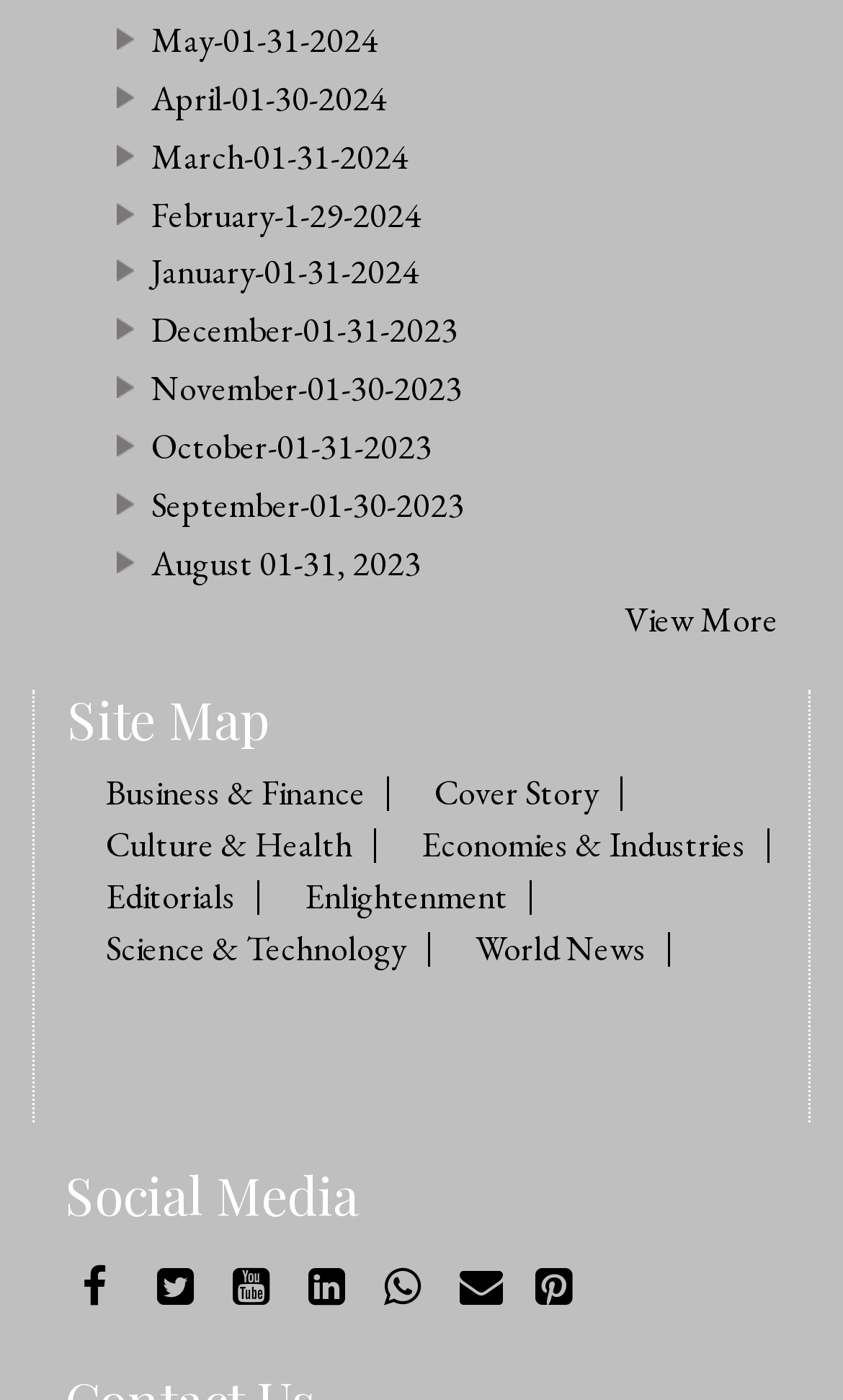Find the bounding box coordinates for the area that must be clicked to perform this action: "Browse World News".

[0.564, 0.661, 0.767, 0.693]